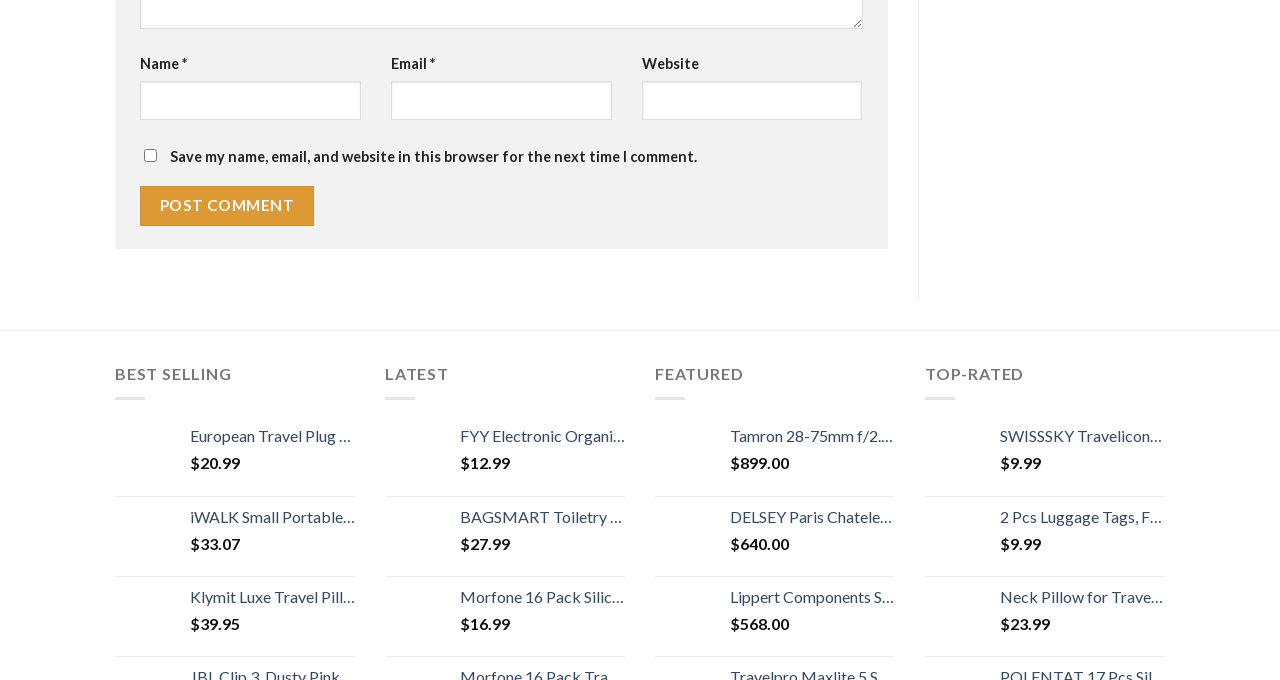How many products are displayed on the webpage?
Analyze the image and deliver a detailed answer to the question.

The webpage displays 12 products, each with a description, price, and image. The products are arranged in a grid layout, with three products per row.